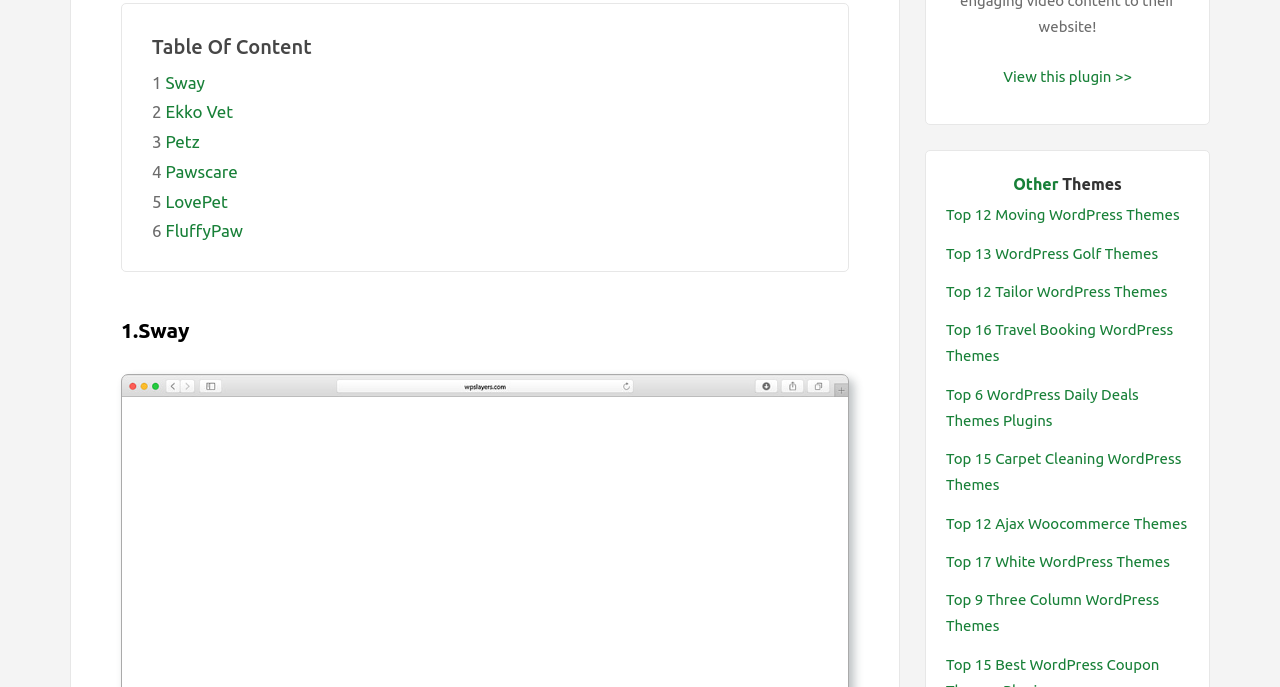Analyze the image and provide a detailed answer to the question: What is the last item in the table of content?

The last item in the table of content can be found by looking at the last link in the table of content. The last link is 'Top 9 Three Column WordPress Themes', which is the last item in the table of content.